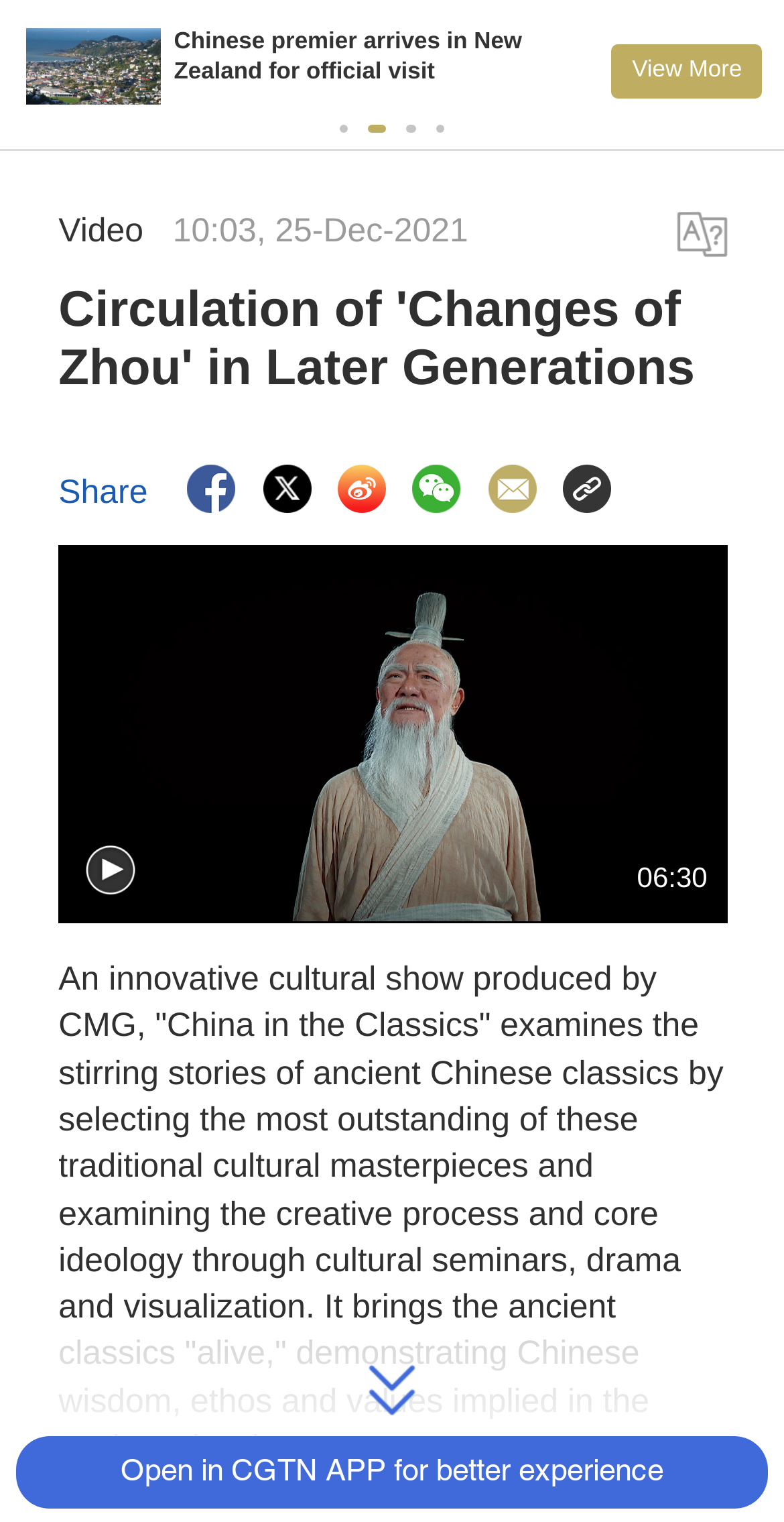Give an extensive and precise description of the webpage.

The webpage is about the circulation of "Changes of Zhou" in later generations, as indicated by the title. At the top, there is a toolbar spanning the entire width of the page. Below the toolbar, there is a horizontal tab list with four buttons, labeled from 1 to 4, although buttons 1, 3, and 4 are hidden.

To the left of the tab list, there is an image with a caption "Chinese premier arrives in New Zealand for official visit". On the same horizontal level, there are two static text elements, one labeled "Video" and another showing the timestamp "10:03, 25-Dec-2021". A link is placed to the right of the timestamp.

Below these elements, there are three rows of links, each accompanied by an image. The links are spaced evenly, with the first row starting from the left edge of the page and the last row ending at the right edge.

A layout table occupies the majority of the page's content area, containing a static text element that displays an error message "Error loading player: No playable sources found". Above the table, there is a button and a static text element showing the time "06:30". An image spans the entire width of the page, above the layout table.

A lengthy static text element occupies the lower half of the page, describing an innovative cultural show produced by CMG, "China in the Classics", which explores ancient Chinese classics through cultural seminars, drama, and visualization. Finally, at the bottom of the page, there is a static text element encouraging users to open the CGTN app for a better experience.